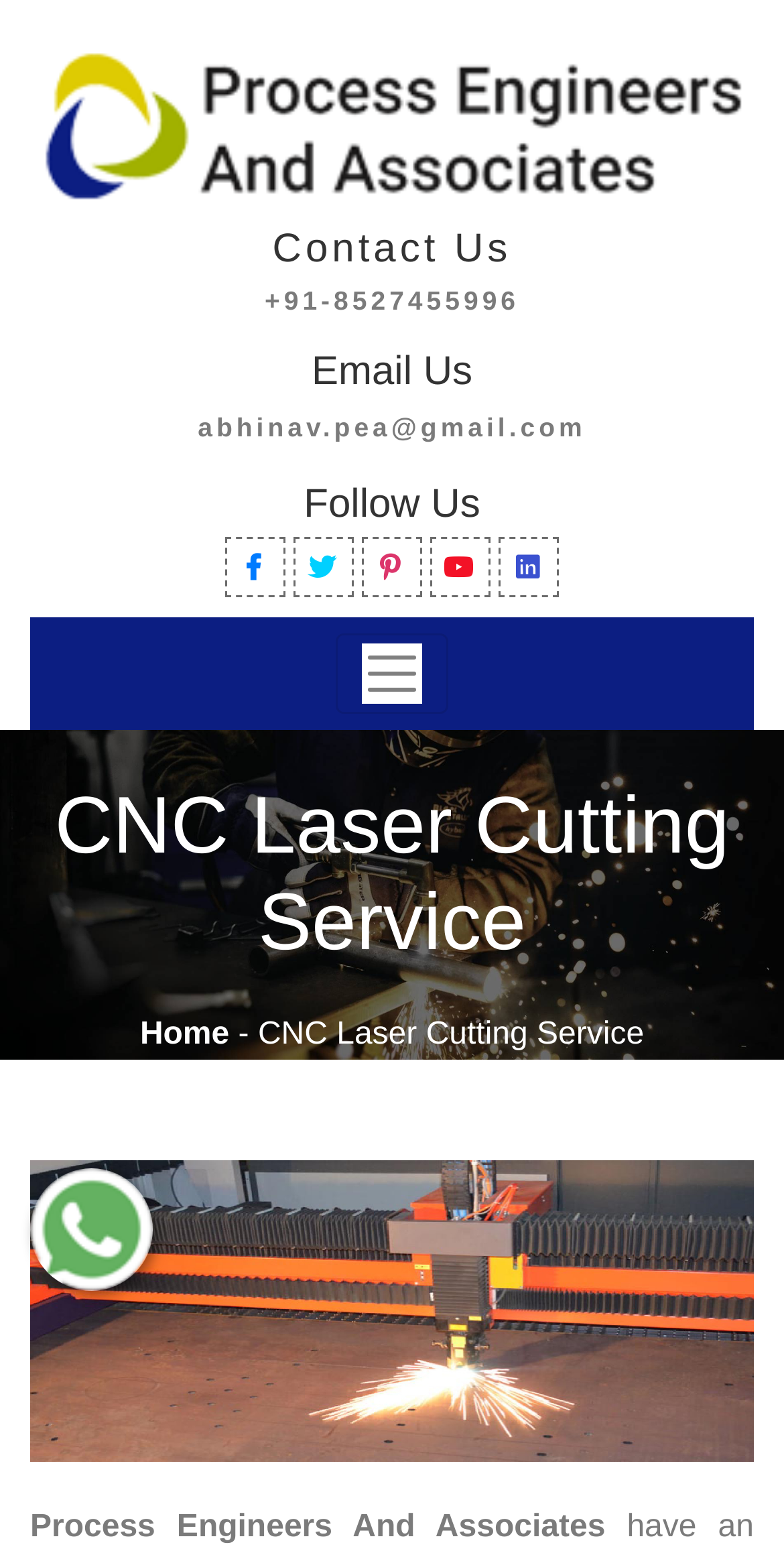Find the bounding box coordinates of the clickable area required to complete the following action: "Toggle navigation".

[0.428, 0.406, 0.572, 0.458]